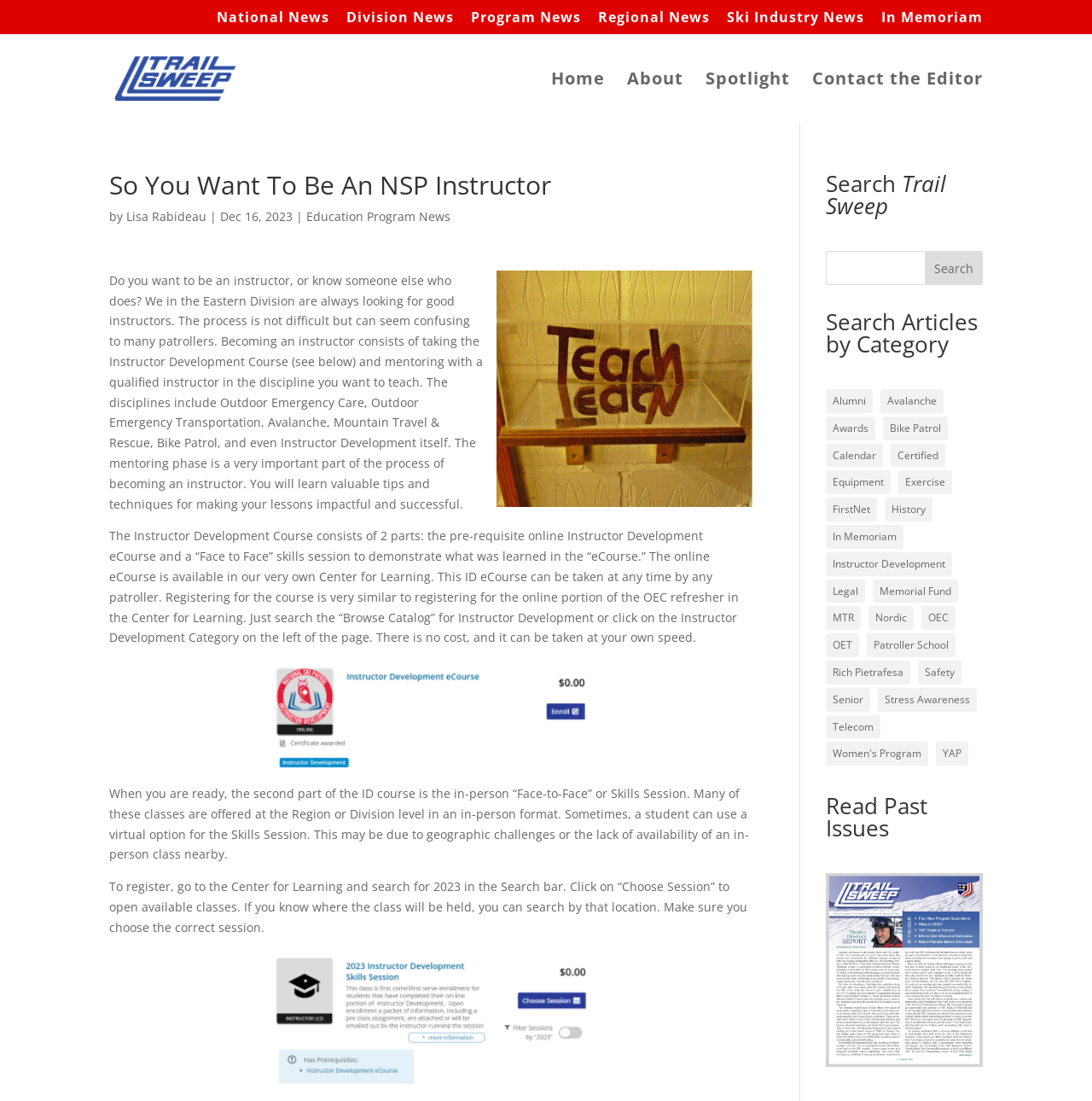Locate the bounding box coordinates of the region to be clicked to comply with the following instruction: "Learn about Instructor Development Course". The coordinates must be four float numbers between 0 and 1, in the form [left, top, right, bottom].

[0.1, 0.479, 0.677, 0.586]